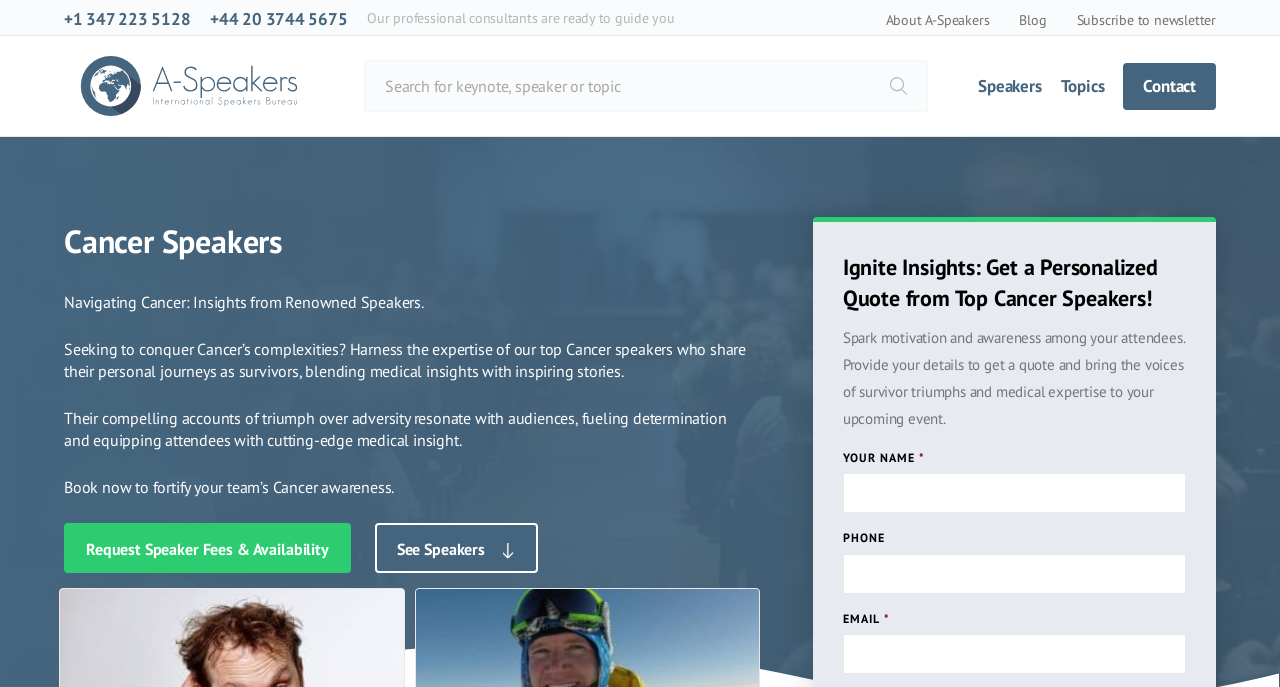Please provide a brief answer to the following inquiry using a single word or phrase:
How many links are there in the top navigation menu?

5